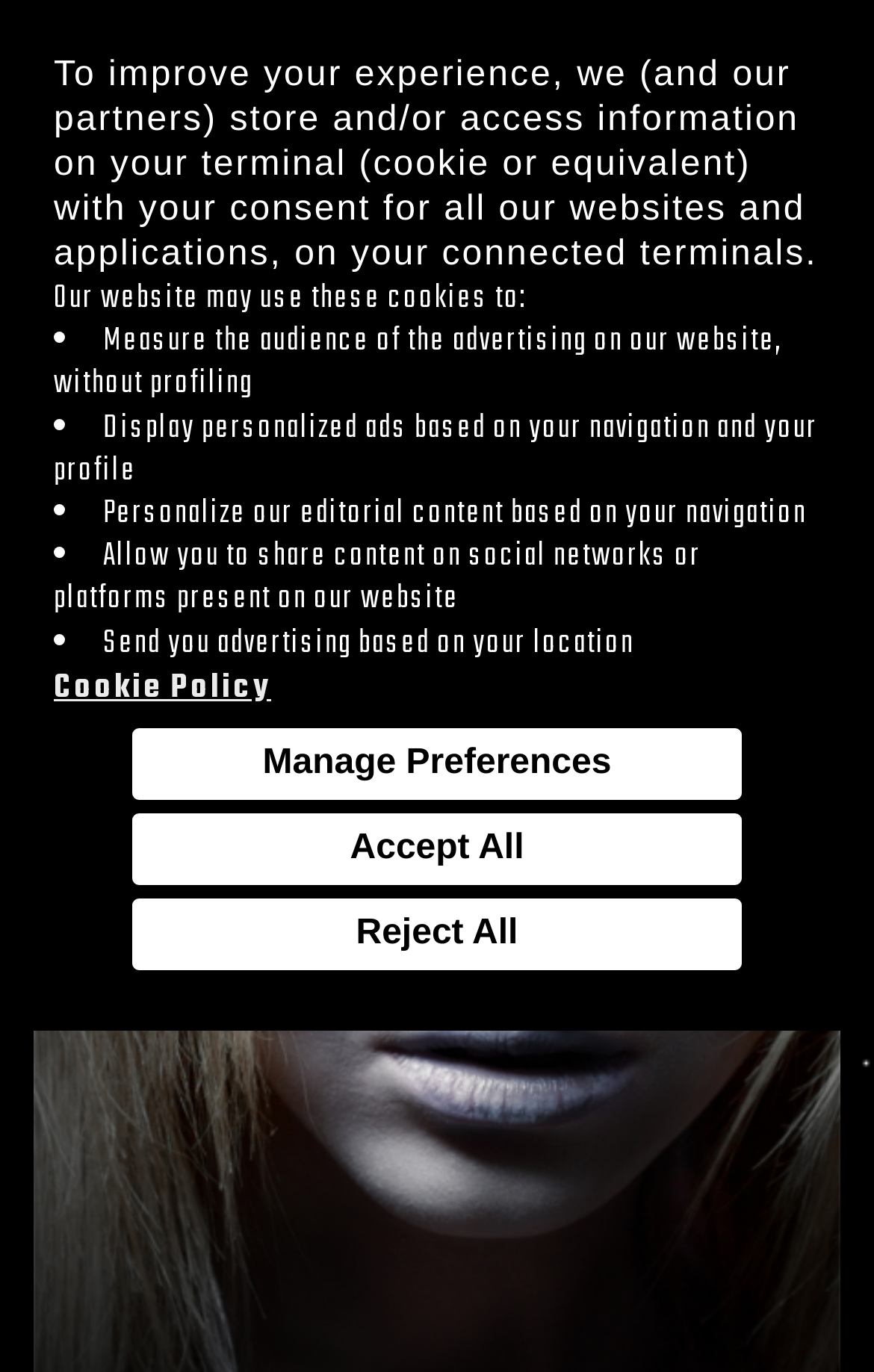Provide a thorough description of the webpage's content and layout.

This webpage is about "The Painted Bride" by Stephen Gallagher, a classic science fiction and fantasy novel. At the top of the page, there is a cookie consent banner that takes up most of the width, with a description of how the website uses cookies and a list of purposes, including measuring audience, displaying personalized ads, and personalizing editorial content. Below the banner, there are three buttons to manage cookie preferences: "Cookie Policy", "Manage Preferences", "Accept All", and "Reject All".

On the top left, there is a navigation button with a "☰" icon. Next to it, there is a search box with a magnifying glass icon on the right. On the top right, there is a logo with an image and a link to an unknown destination.

Below the top section, there is a social sharing section with a "Share" label and three social media icons: Facebook, Twitter, and Email. Each icon is a clickable link.

The rest of the page is not described in the provided accessibility tree, but based on the meta description, it may contain information about the novel "The Painted Bride", including a brief summary or keywords.